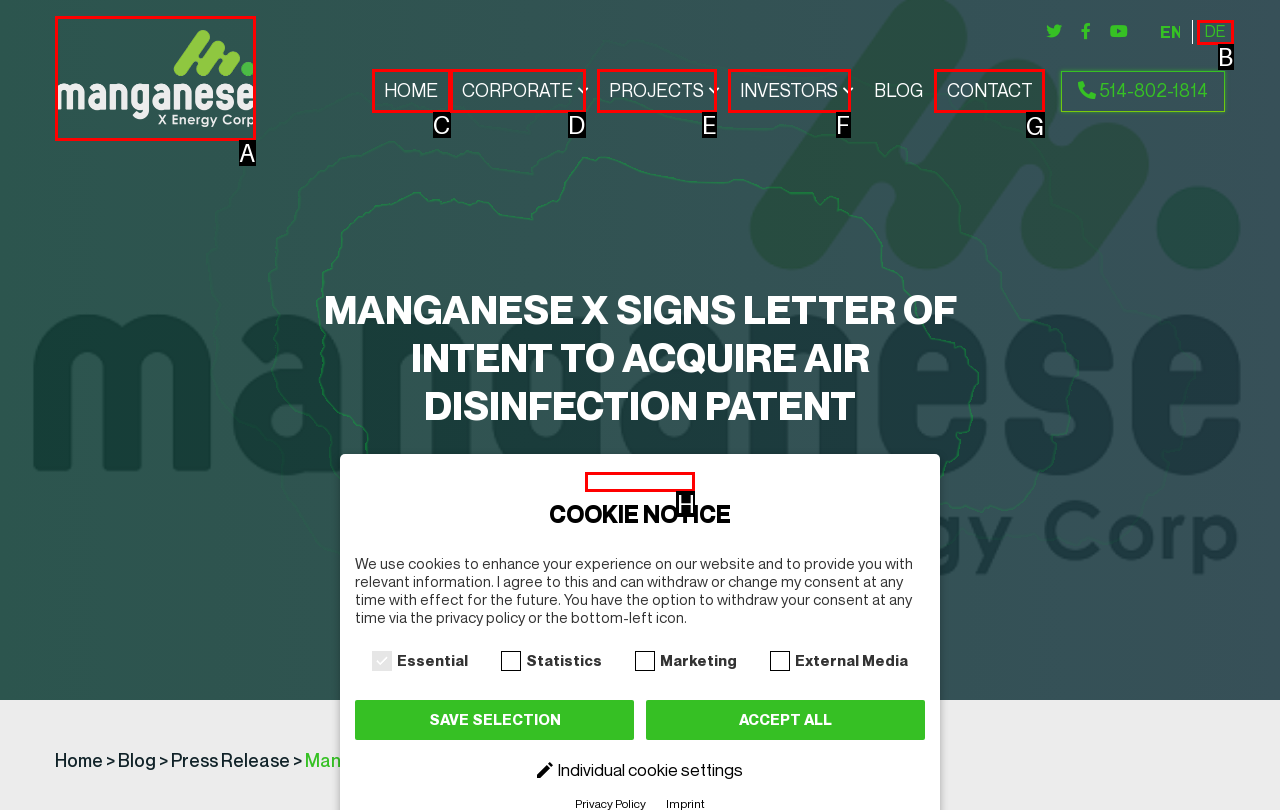Indicate which lettered UI element to click to fulfill the following task: Click the CONTACT link
Provide the letter of the correct option.

G